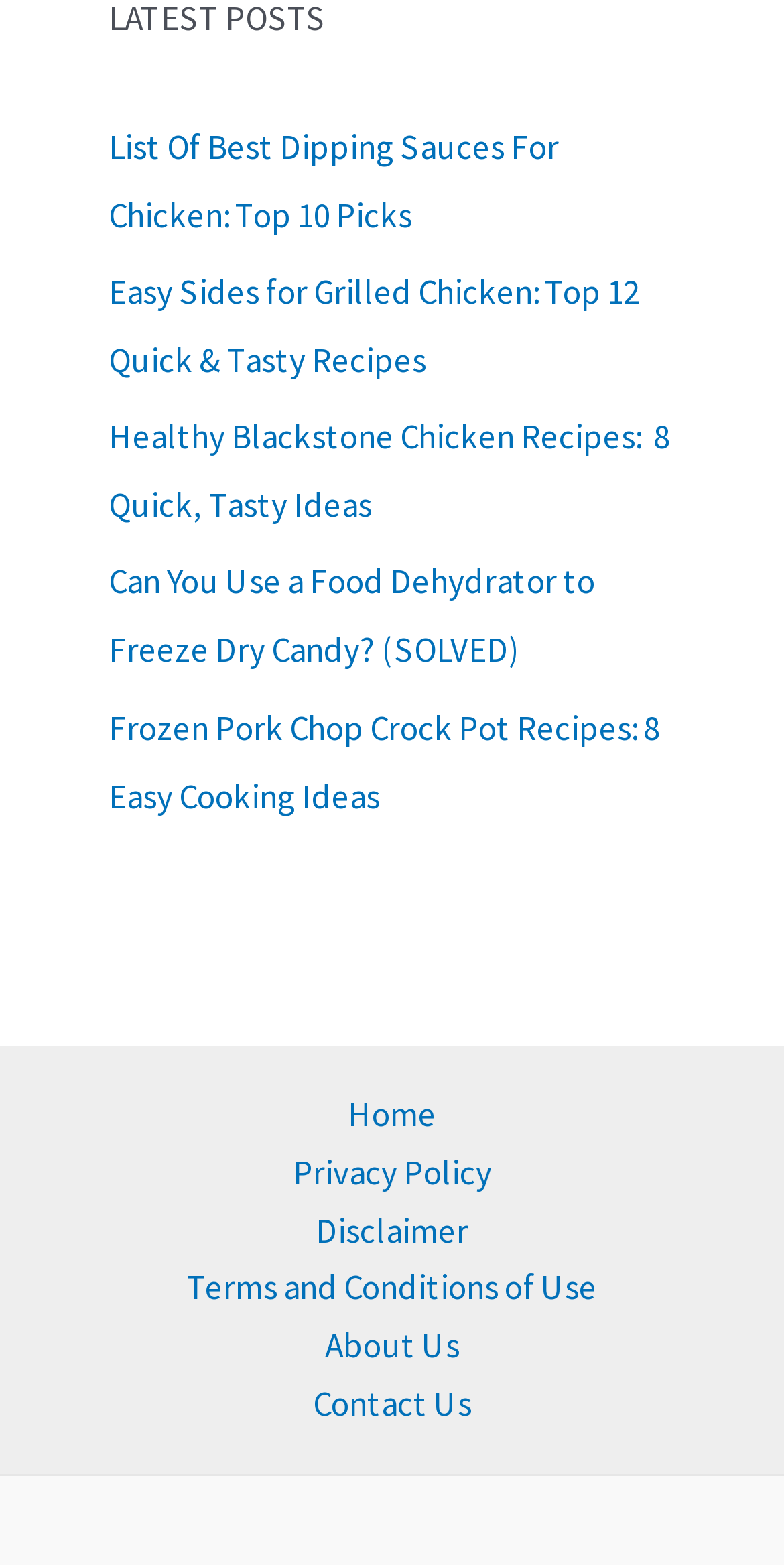Can you determine the bounding box coordinates of the area that needs to be clicked to fulfill the following instruction: "View list of best dipping sauces for chicken"?

[0.138, 0.079, 0.713, 0.151]